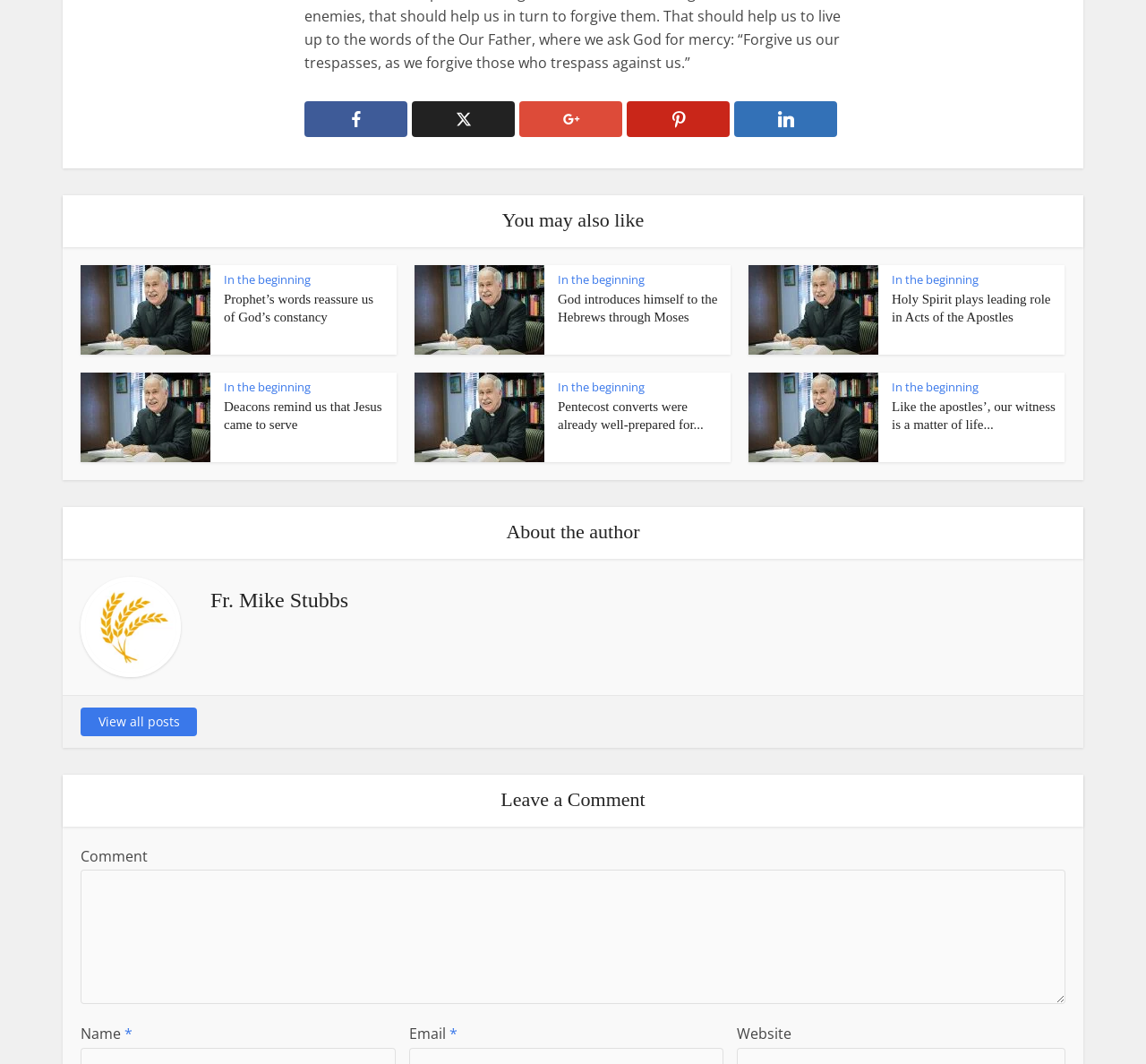Using the provided element description "X", determine the bounding box coordinates of the UI element.

[0.359, 0.095, 0.449, 0.129]